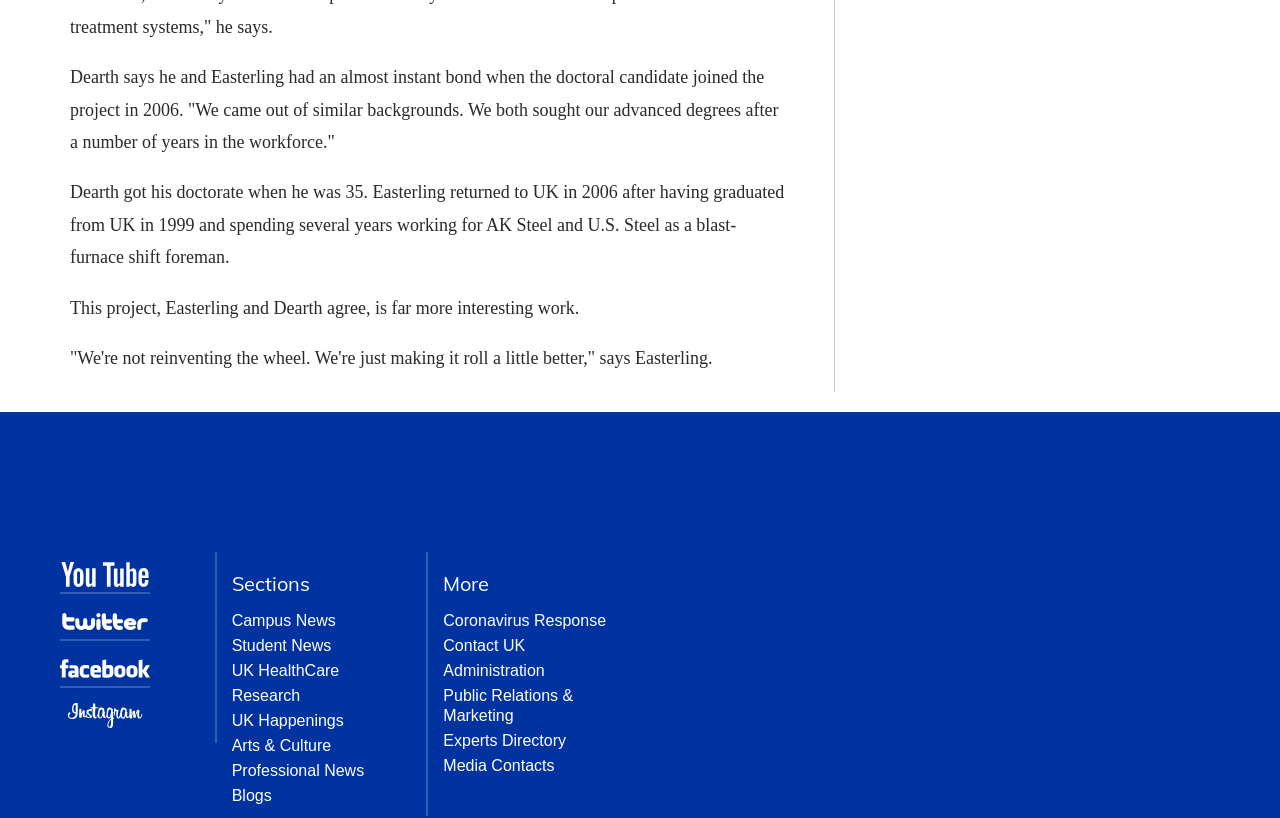Find the bounding box coordinates of the clickable element required to execute the following instruction: "Click on 'Research'". Provide the coordinates as four float numbers between 0 and 1, i.e., [left, top, right, bottom].

[0.181, 0.84, 0.234, 0.861]